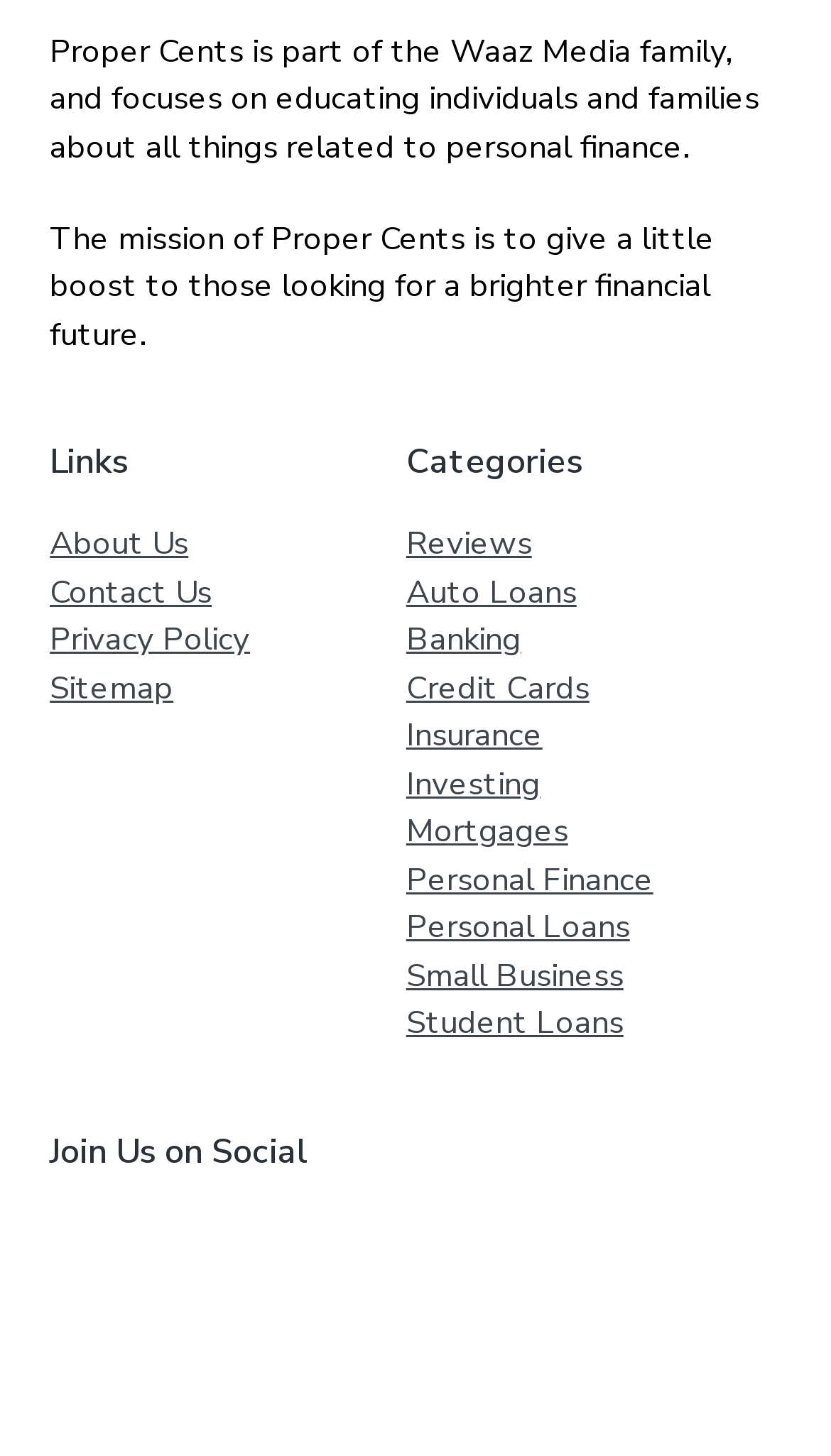Identify the bounding box coordinates of the section to be clicked to complete the task described by the following instruction: "Learn about the website's mission". The coordinates should be four float numbers between 0 and 1, formatted as [left, top, right, bottom].

[0.06, 0.149, 0.86, 0.244]